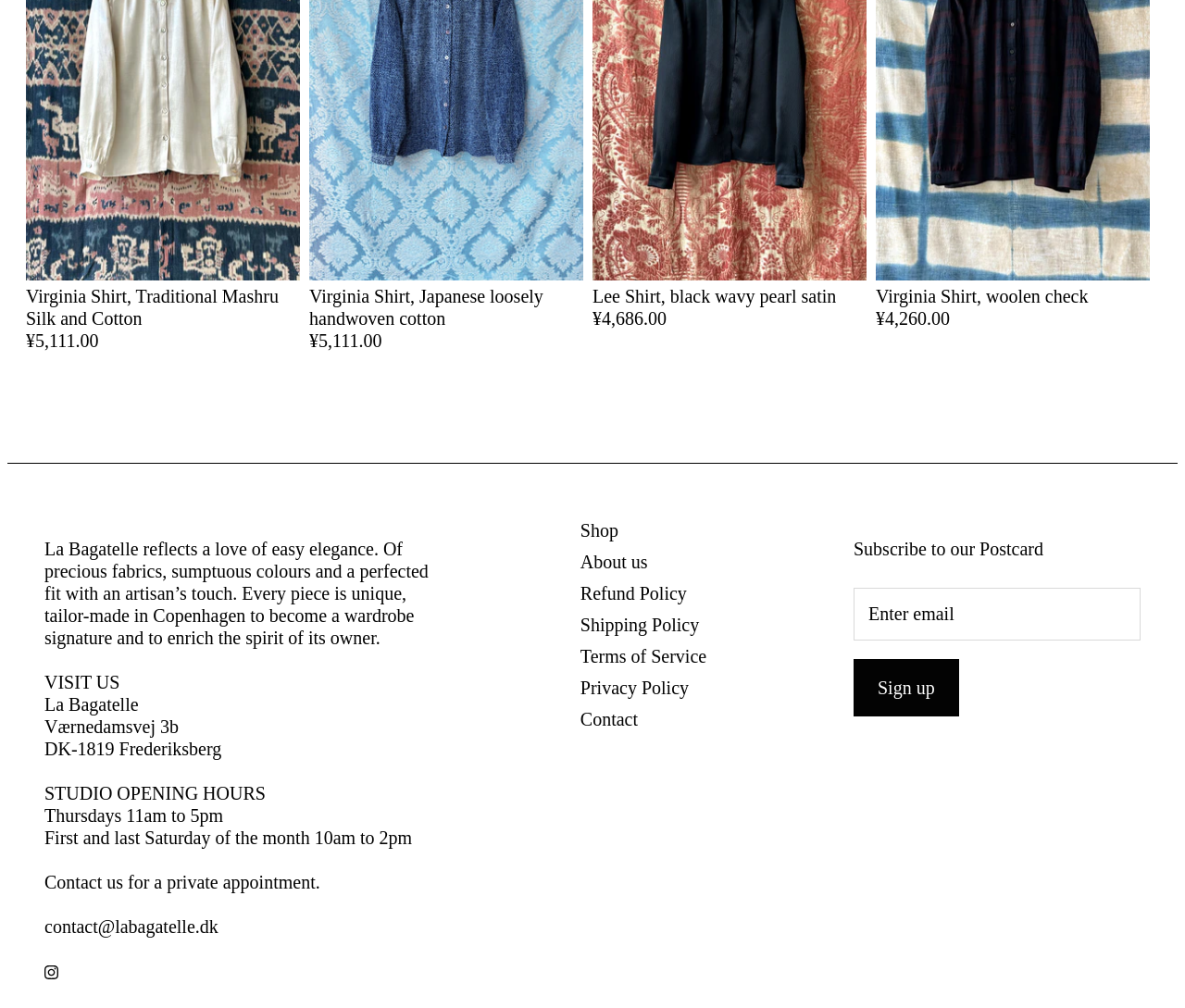Please provide a comprehensive answer to the question below using the information from the image: What is the brand name of the website?

The brand name of the website is mentioned in the static text element 'La Bagatelle' at the top of the webpage, which reflects a love of easy elegance.